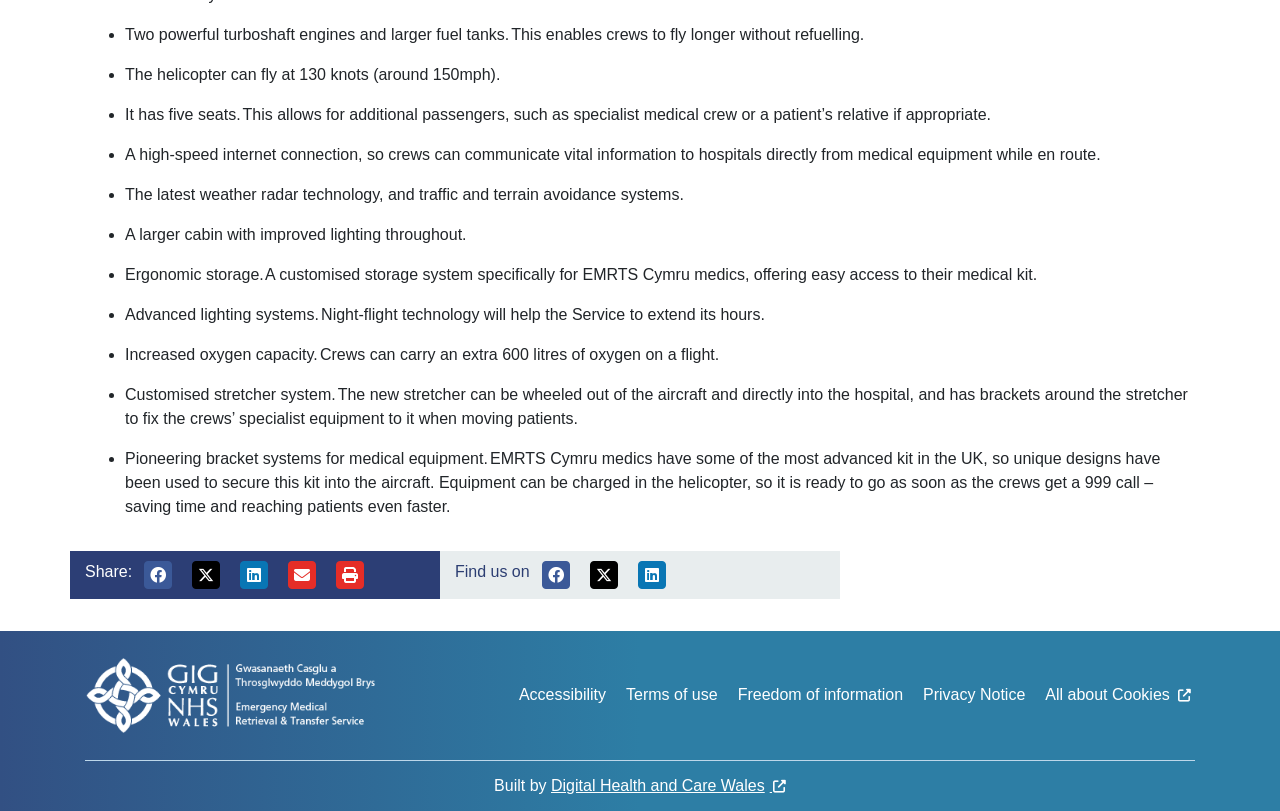Please identify the bounding box coordinates of the area I need to click to accomplish the following instruction: "Print the page".

[0.255, 0.68, 0.292, 0.739]